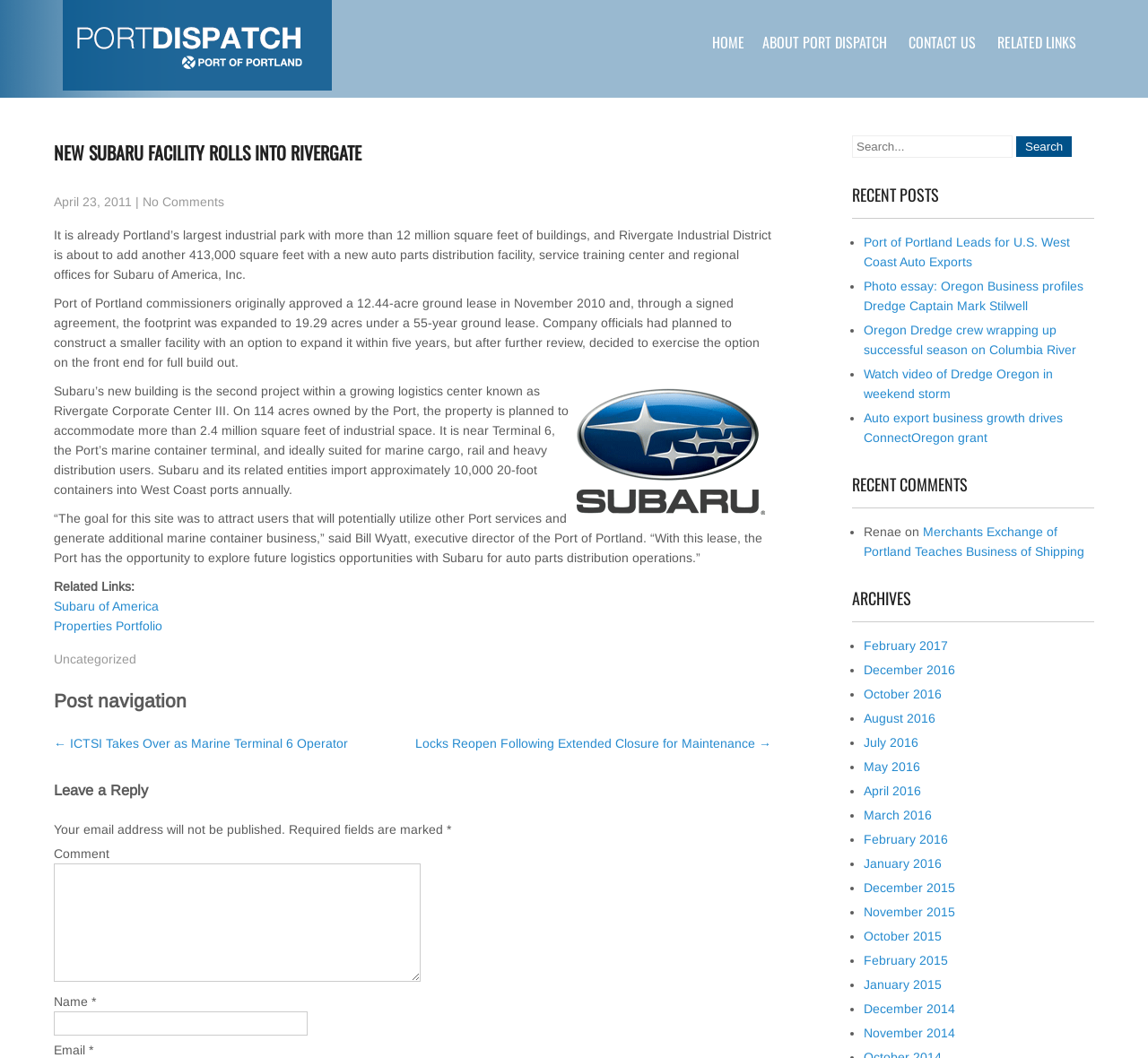Please identify the bounding box coordinates of the element that needs to be clicked to perform the following instruction: "Search".

[0.885, 0.129, 0.934, 0.148]